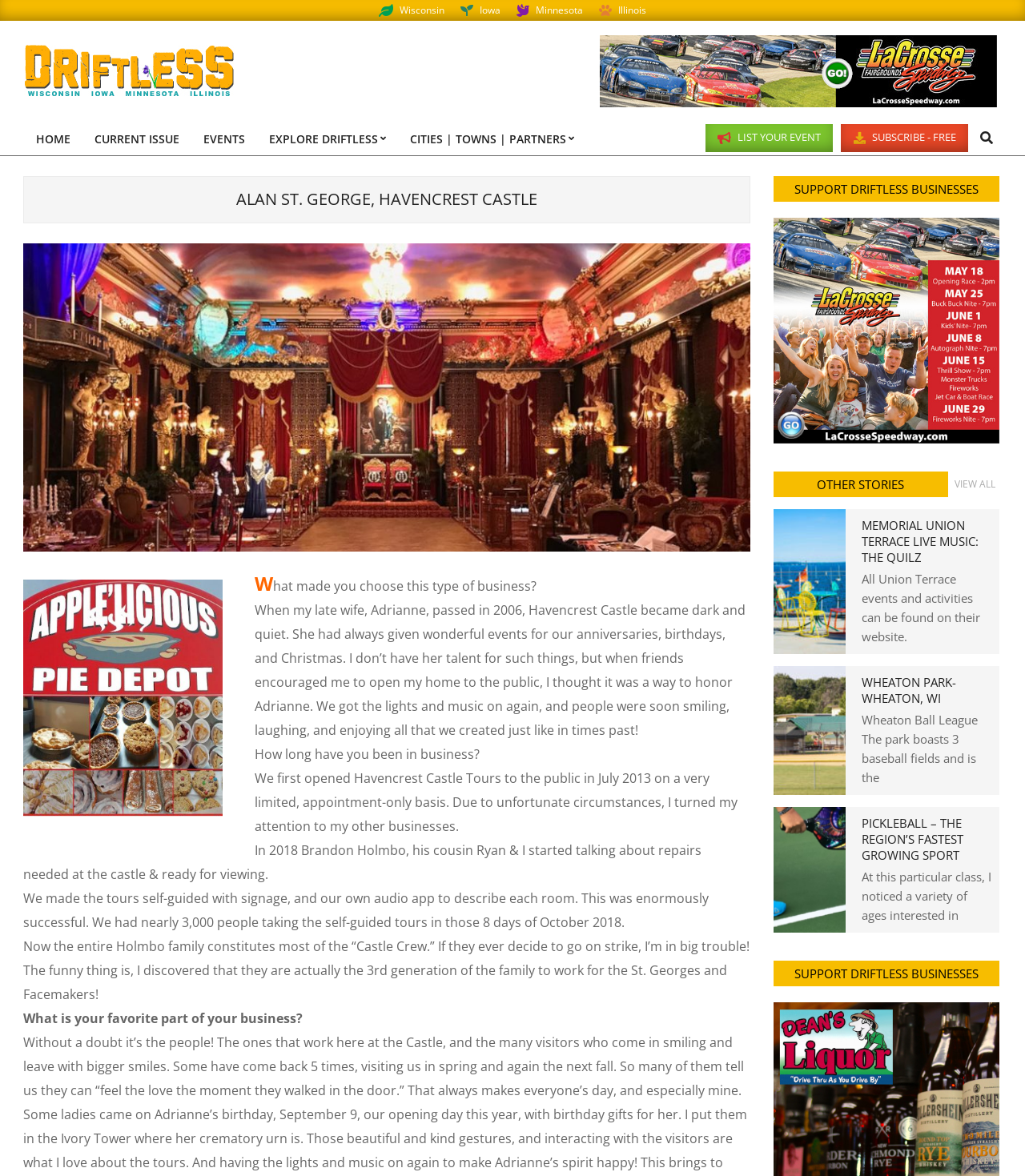Write a detailed summary of the webpage, including text, images, and layout.

This webpage is about Alan St. George and his business, Havencrest Castle, which is featured in the Driftless Area Magazine. At the top of the page, there is a navigation menu with links to "HOME", "CURRENT ISSUE", "EVENTS", and more. Below the navigation menu, there is a prominent image of the Driftless Area Magazine.

The main content of the page is an interview with Alan St. George, where he shares his story of how he started his business, Havencrest Castle. The interview is divided into sections with headings such as "What made you choose this type of business?" and "What is your favorite part of your business?". The text is accompanied by a few images, including a photo of Alan St. George.

On the right side of the page, there is a section titled "SUPPORT DRIFTLESS BUSINESSES" with a link to view more stories. Below this section, there are several links to other stories, including "MEMORIAL UNION TERRACE LIVE MUSIC: THE QUILZ" and "PICKLEBALL – THE REGION’S FASTEST GROWING SPORT". Each of these links has a brief summary of the story.

At the bottom of the page, there is a search bar where users can type in a search term to find specific content on the website.